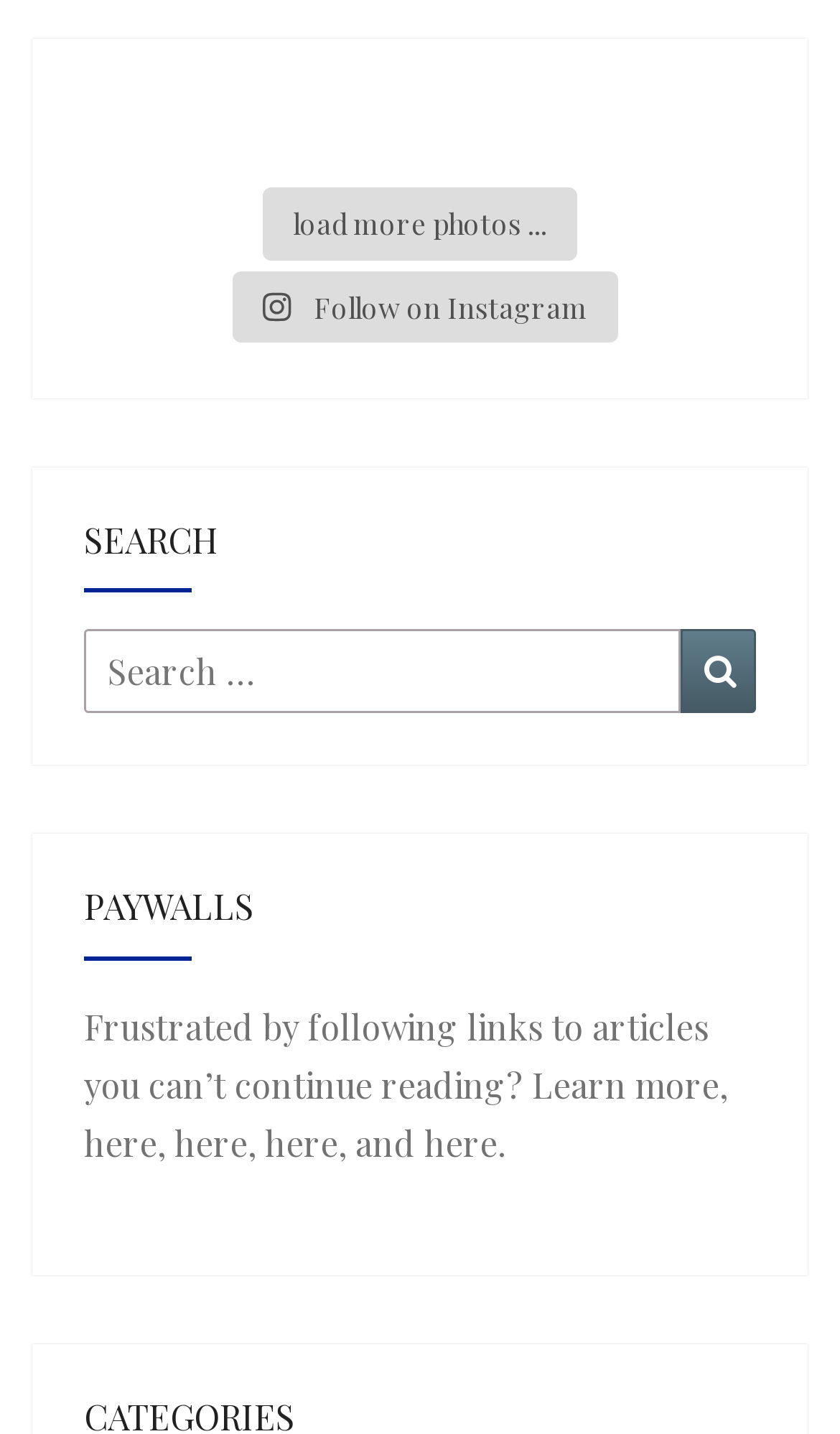Please find the bounding box for the UI component described as follows: "Search".

[0.81, 0.439, 0.9, 0.498]